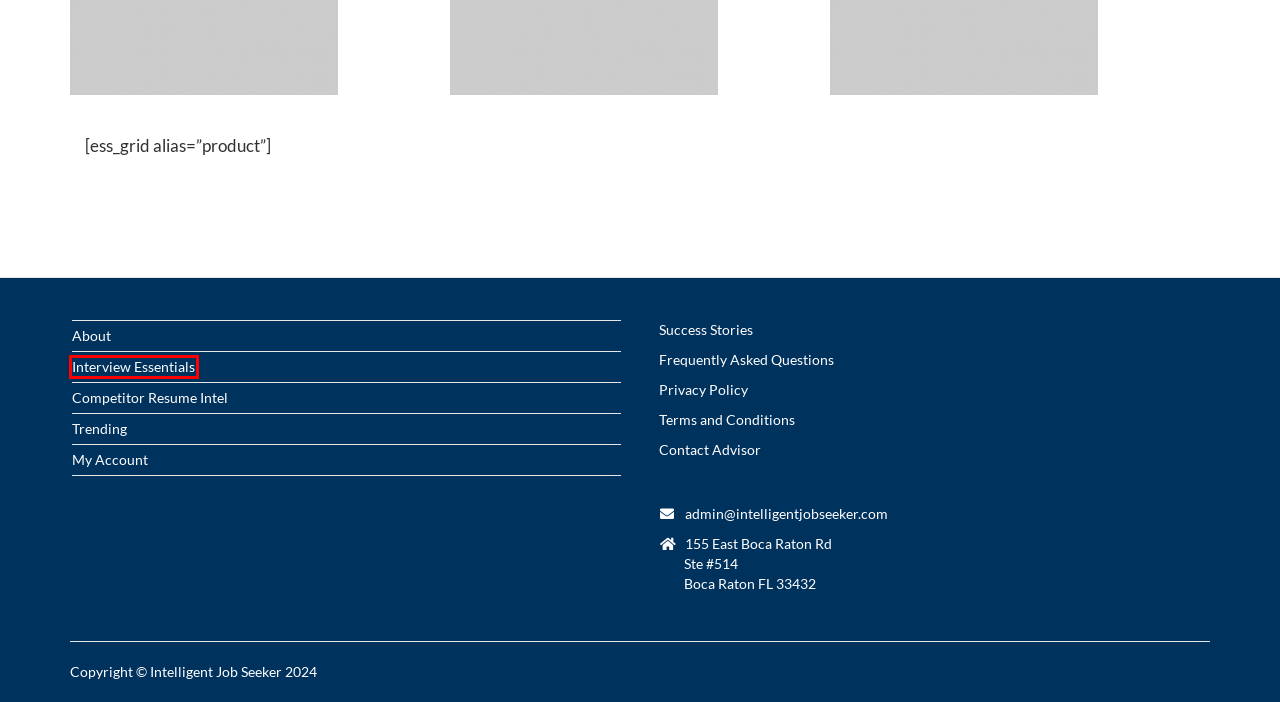You have a screenshot of a webpage where a red bounding box highlights a specific UI element. Identify the description that best matches the resulting webpage after the highlighted element is clicked. The choices are:
A. Interview Essentials Premium | Intelligent Job Seeker Career Products
B. Featured Archives - Intelligent Job Seeker
C. Job Seeker FAQ - Intelligent Job Seeker
D. Terms and Conditions - Intelligent Job Seeker
E. We Value Your Privacy as Much as Your Job Search Success - Intelligent Job Seeker
F. Sales and Marketing Career Success Stories - Intelligent Job Seeker
G. My Account - Intelligent Job Seeker
H. Complimentary Career Articles | Intelligent Job Seeker

A